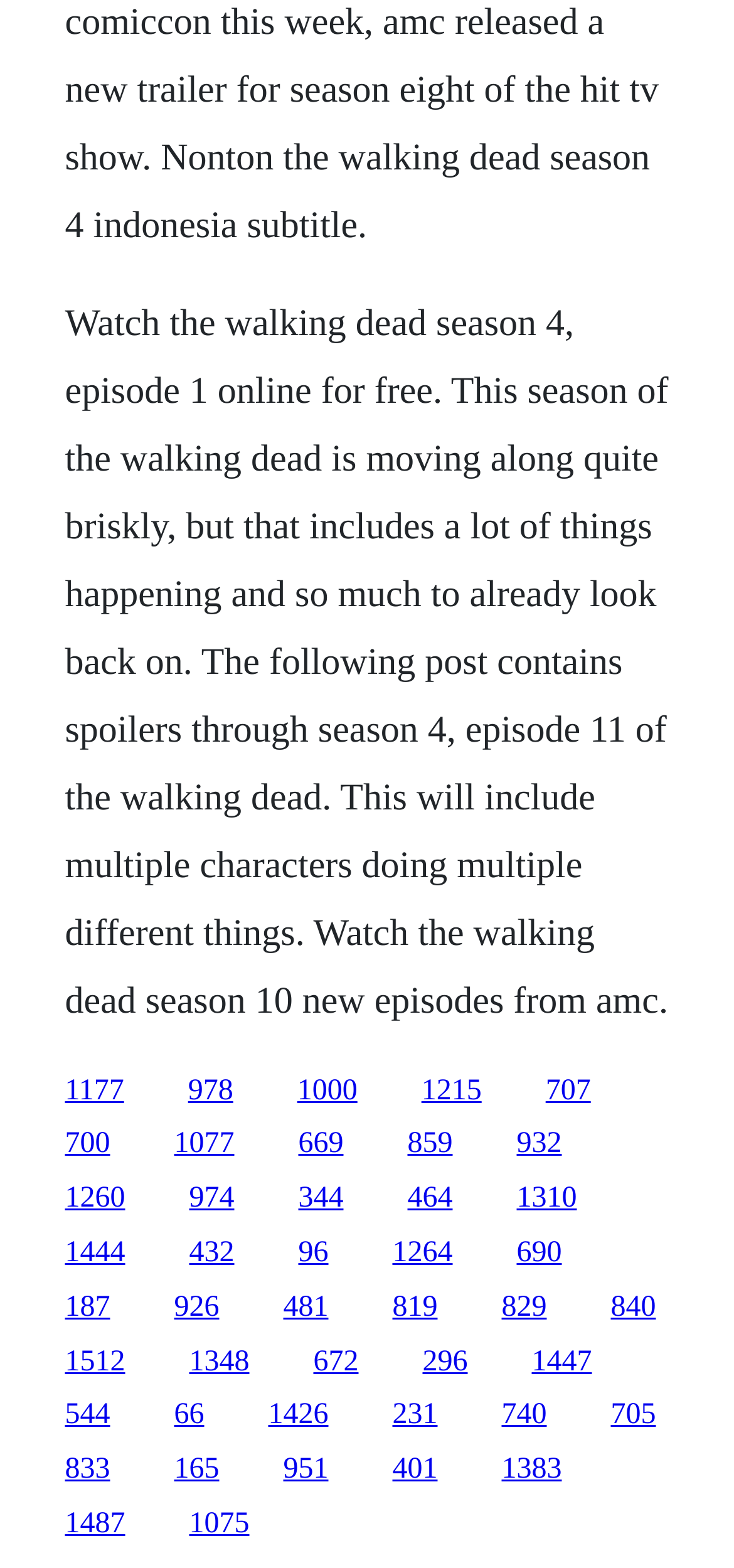Pinpoint the bounding box coordinates of the area that should be clicked to complete the following instruction: "Explore The Walking Dead Season 4 episodes". The coordinates must be given as four float numbers between 0 and 1, i.e., [left, top, right, bottom].

[0.088, 0.754, 0.171, 0.775]